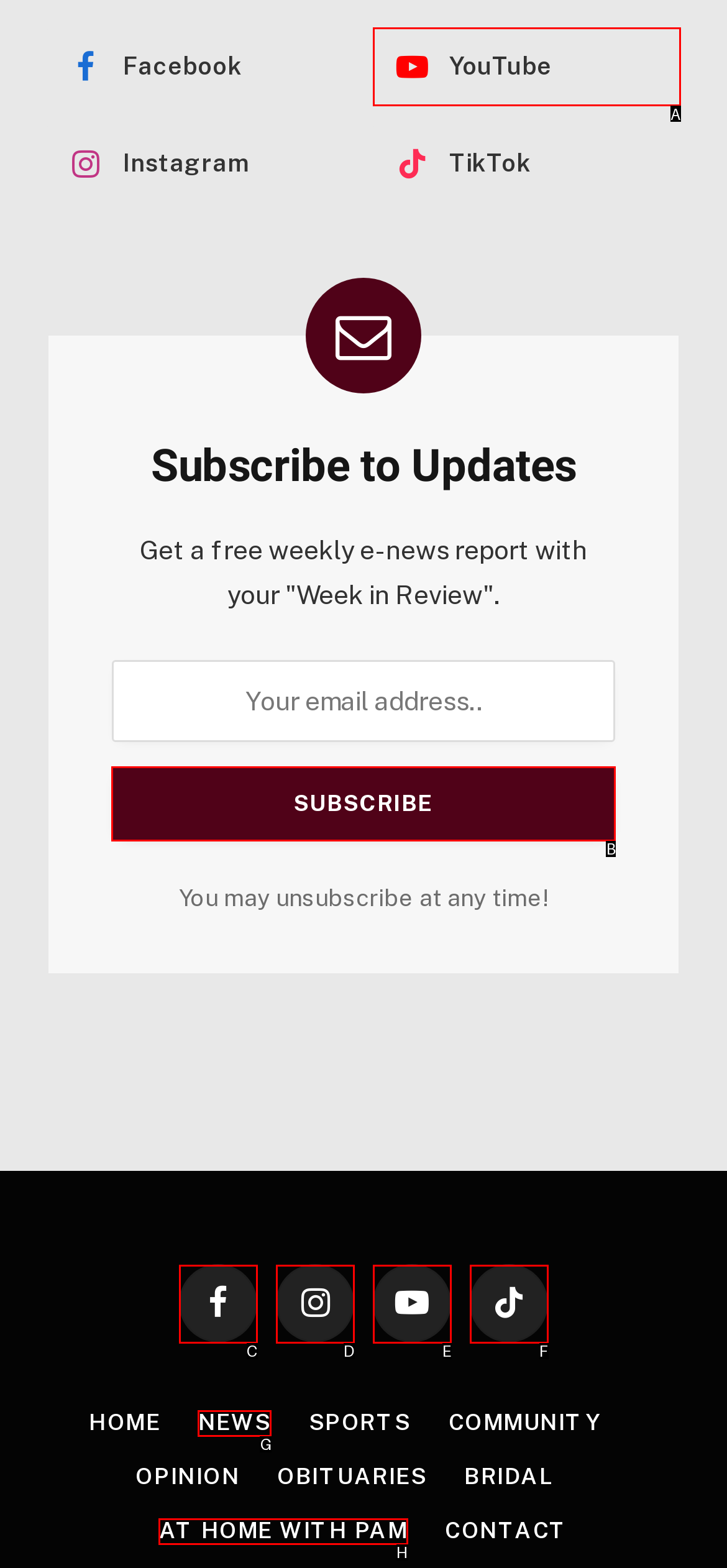Choose the HTML element that matches the description: YouTube
Reply with the letter of the correct option from the given choices.

E